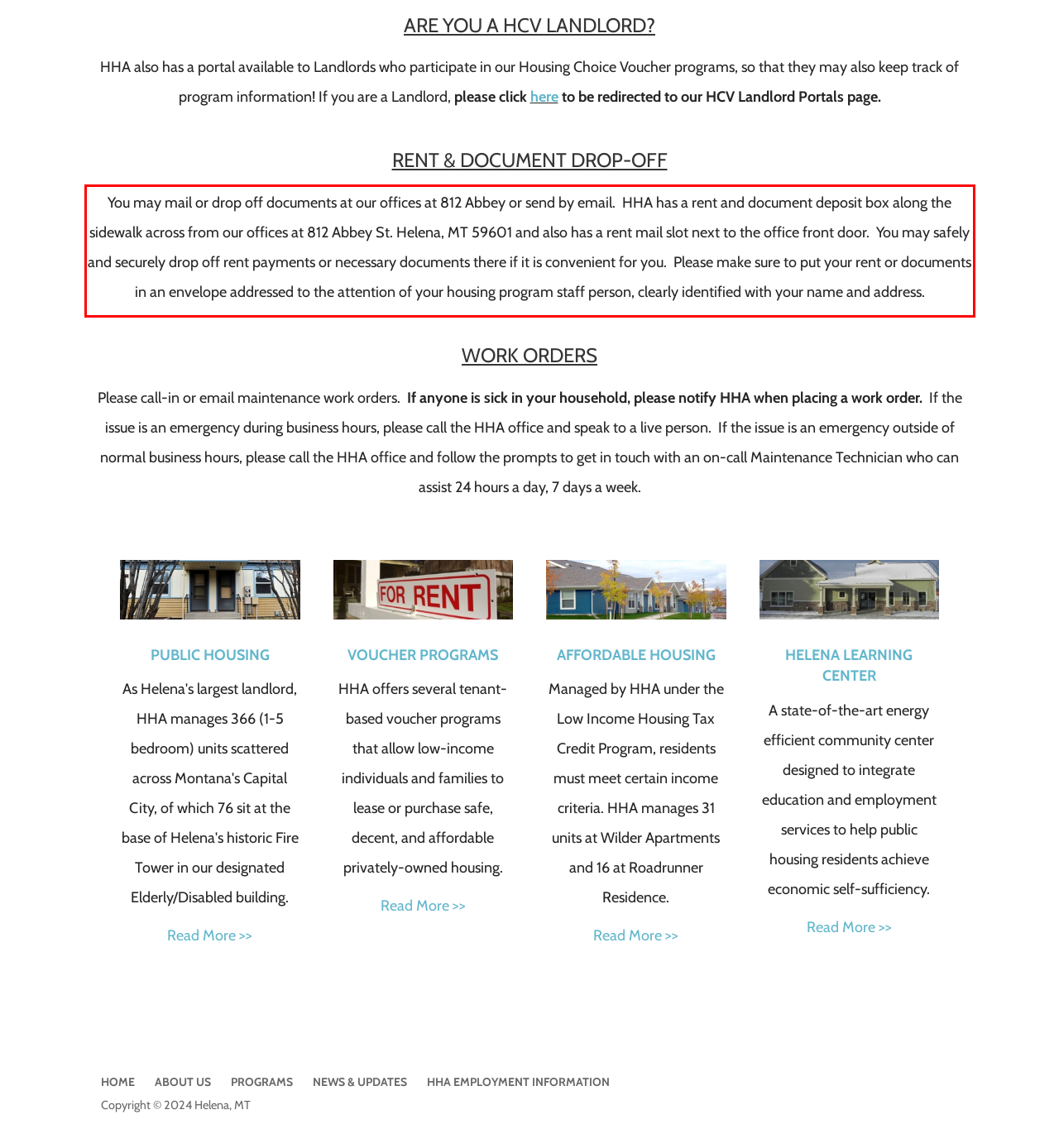Please examine the webpage screenshot containing a red bounding box and use OCR to recognize and output the text inside the red bounding box.

You may mail or drop off documents at our offices at 812 Abbey or send by email. HHA has a rent and document deposit box along the sidewalk across from our offices at 812 Abbey St. Helena, MT 59601 and also has a rent mail slot next to the office front door. You may safely and securely drop off rent payments or necessary documents there if it is convenient for you. Please make sure to put your rent or documents in an envelope addressed to the attention of your housing program staff person, clearly identified with your name and address.